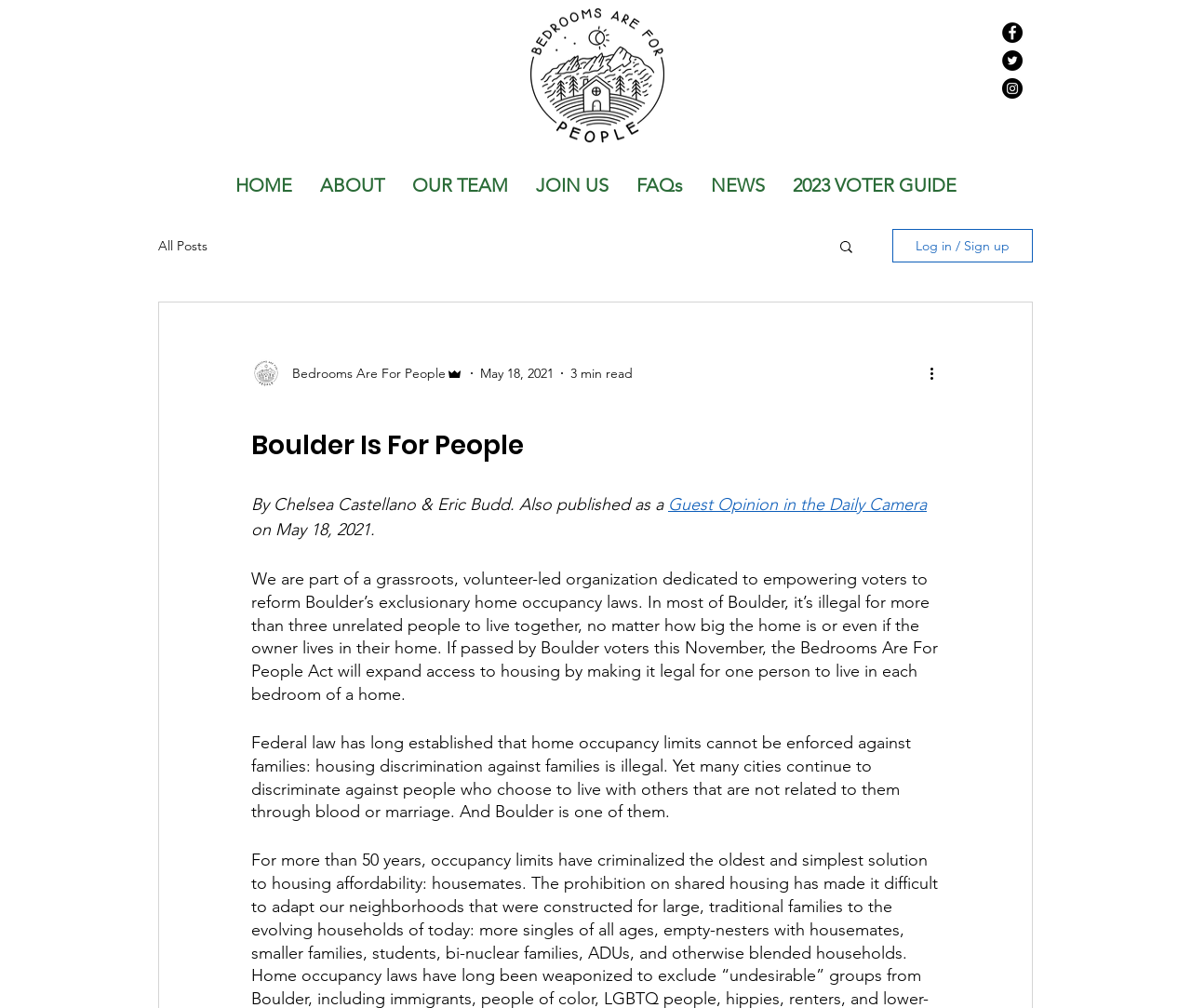Specify the bounding box coordinates (top-left x, top-left y, bottom-right x, bottom-right y) of the UI element in the screenshot that matches this description: aria-label="Facebook"

[0.841, 0.022, 0.859, 0.042]